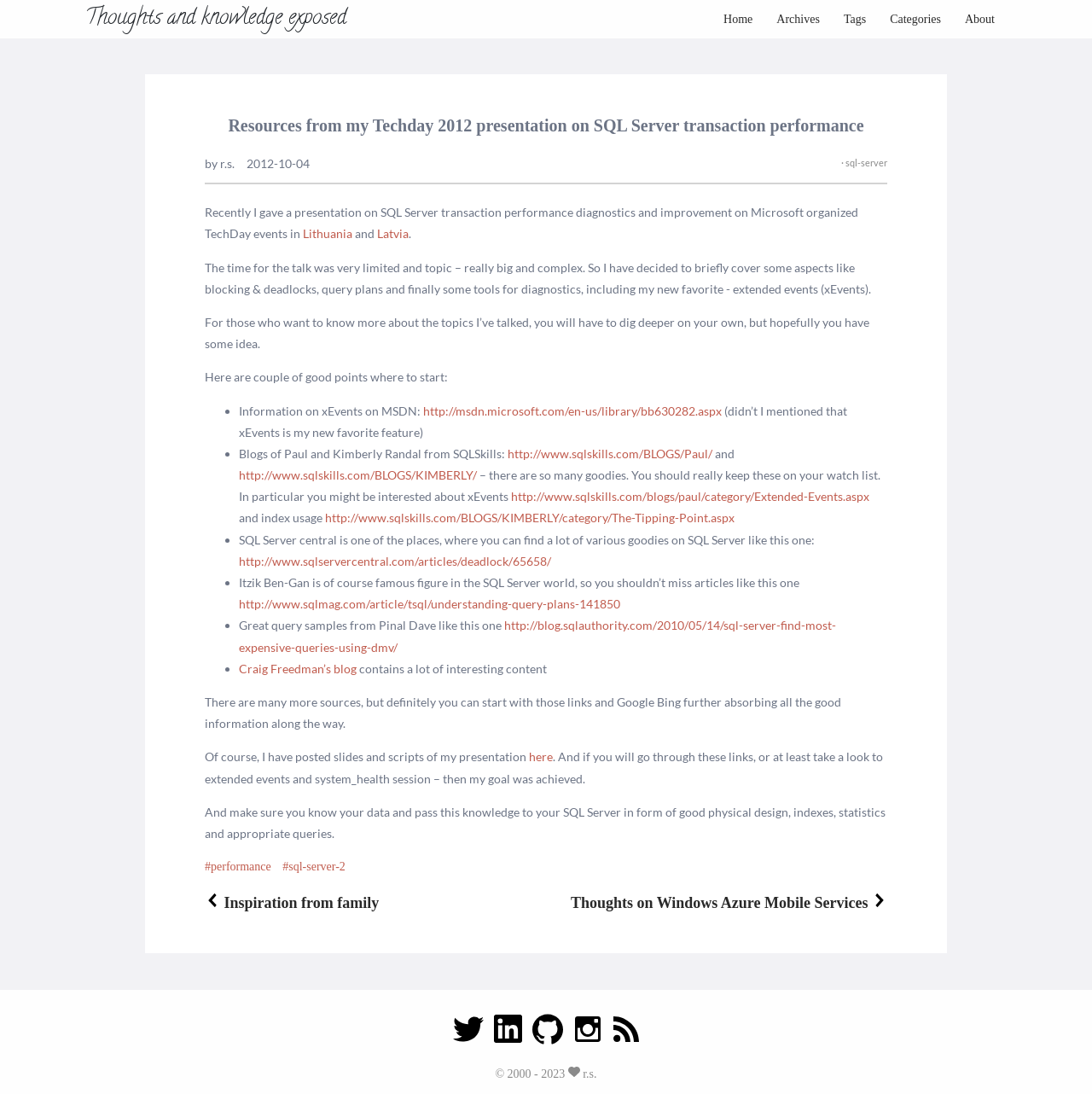What is the topic of the presentation?
Please provide a single word or phrase based on the screenshot.

SQL Server transaction performance